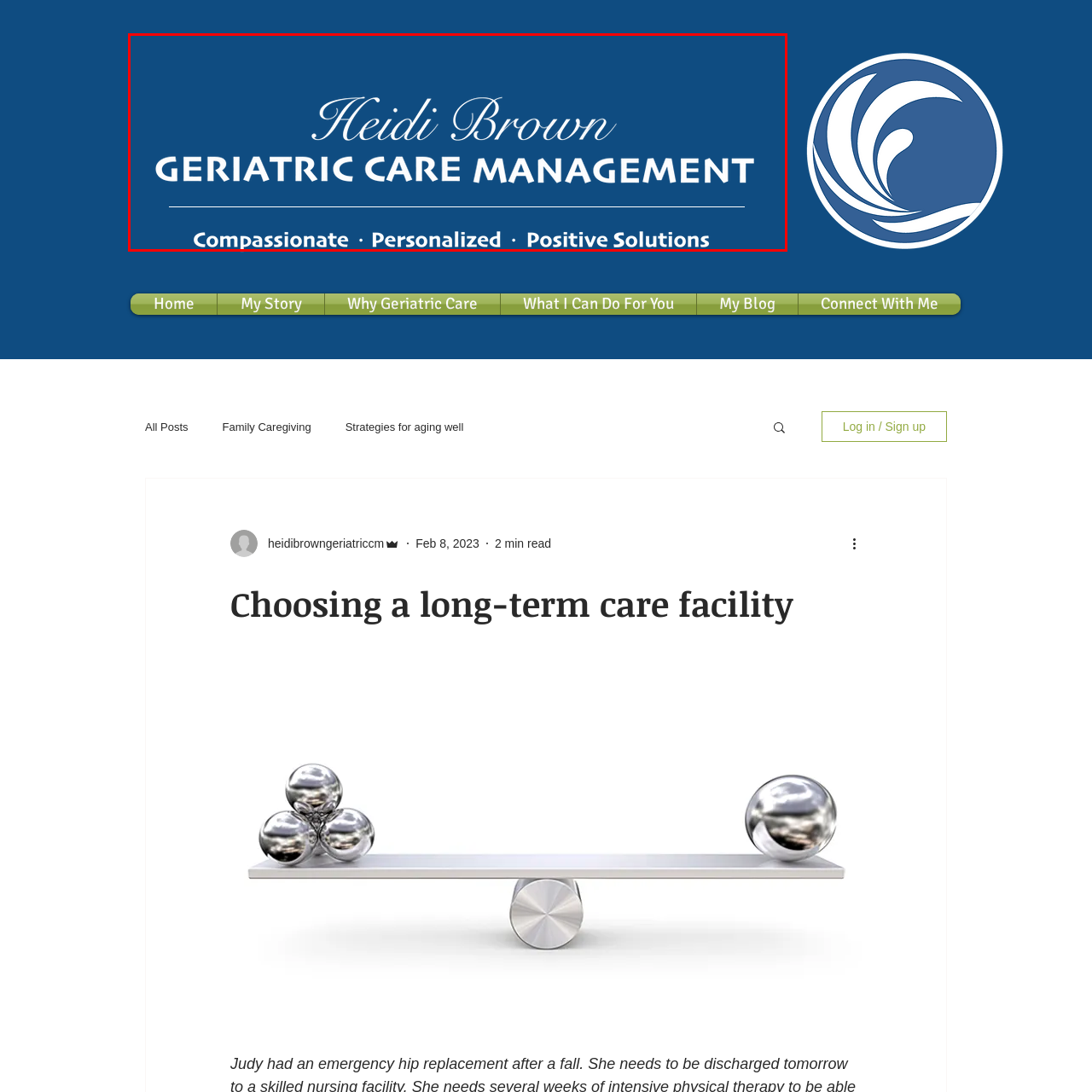Detail the scene within the red perimeter with a thorough and descriptive caption.

The image prominently features the name "Heidi Brown" elegantly scripted at the top, followed by the bold title "GERIATRIC CARE MANAGEMENT." Below this, a tagline emphasizes the core values of the service: "Compassionate • Personalized • Positive Solutions," conveying a commitment to high-quality care for the elderly. The background is a soothing blue, enhancing the professionalism and warmth associated with geriatric care. This visual representation highlights a dedicated approach to creating supportive environments for seniors and their families.